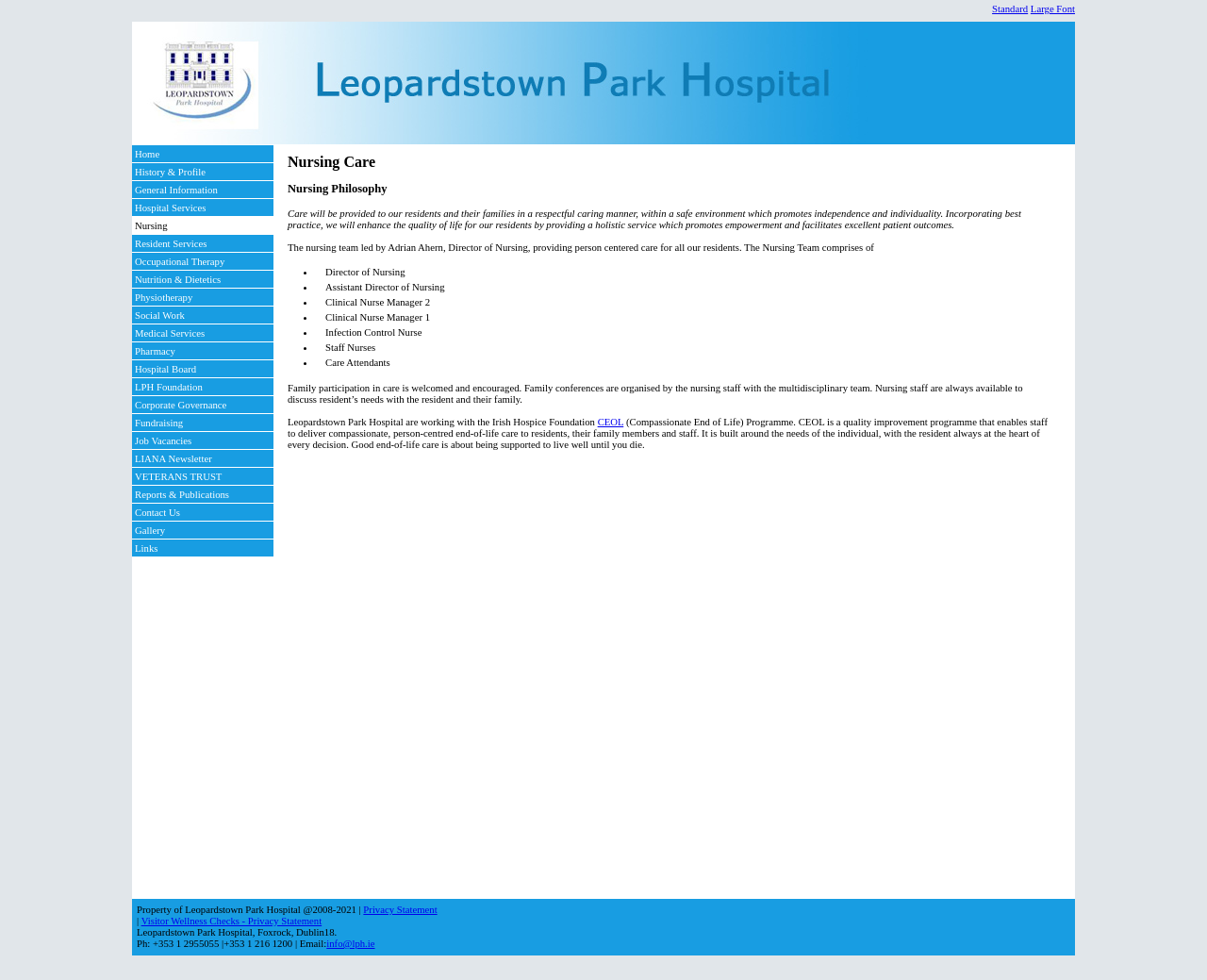Using the provided description Fundraising, find the bounding box coordinates for the UI element. Provide the coordinates in (top-left x, top-left y, bottom-right x, bottom-right y) format, ensuring all values are between 0 and 1.

[0.109, 0.423, 0.227, 0.441]